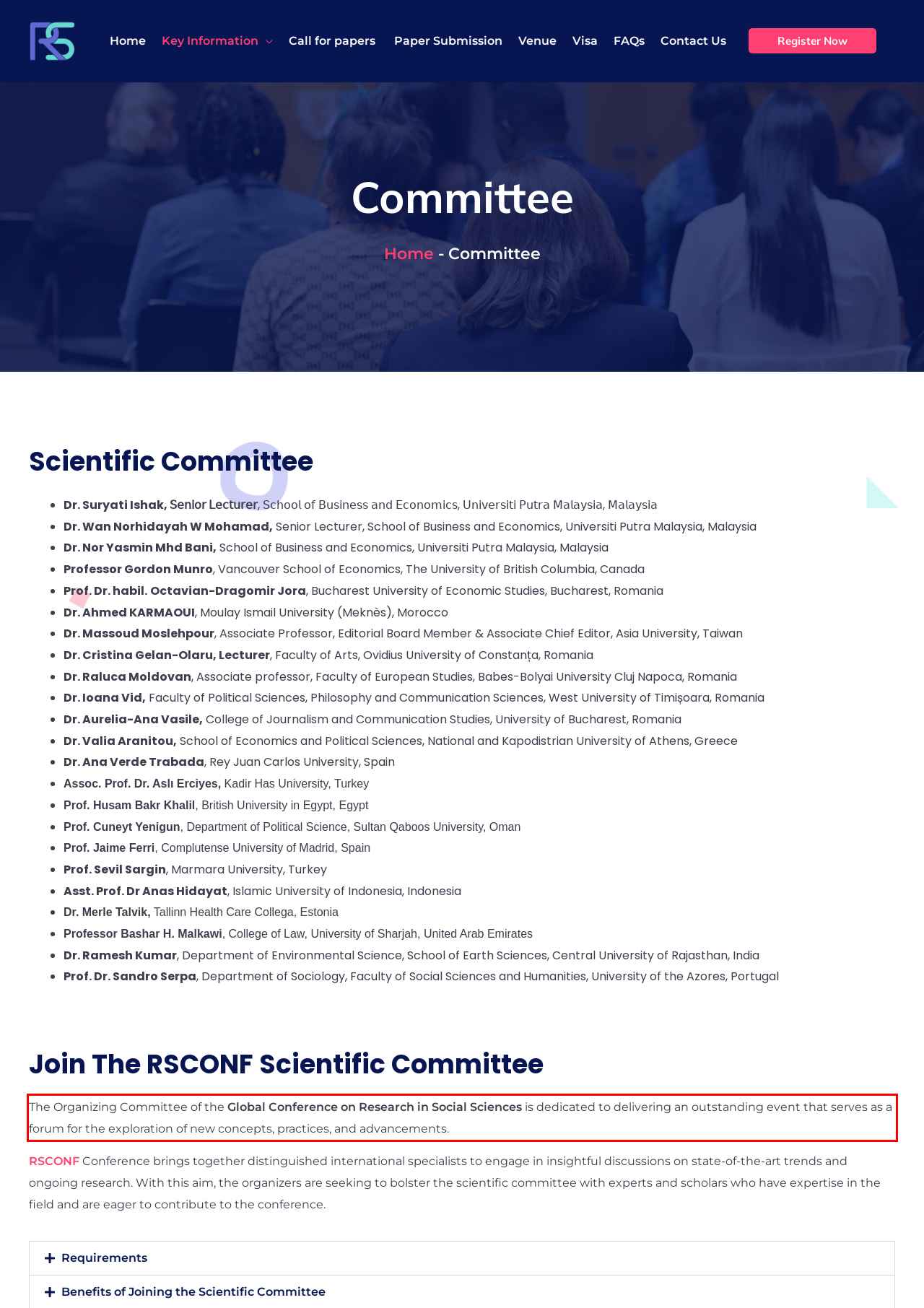With the provided screenshot of a webpage, locate the red bounding box and perform OCR to extract the text content inside it.

The Organizing Committee of the Global Conference on Research in Social Sciences is dedicated to delivering an outstanding event that serves as a forum for the exploration of new concepts, practices, and advancements.